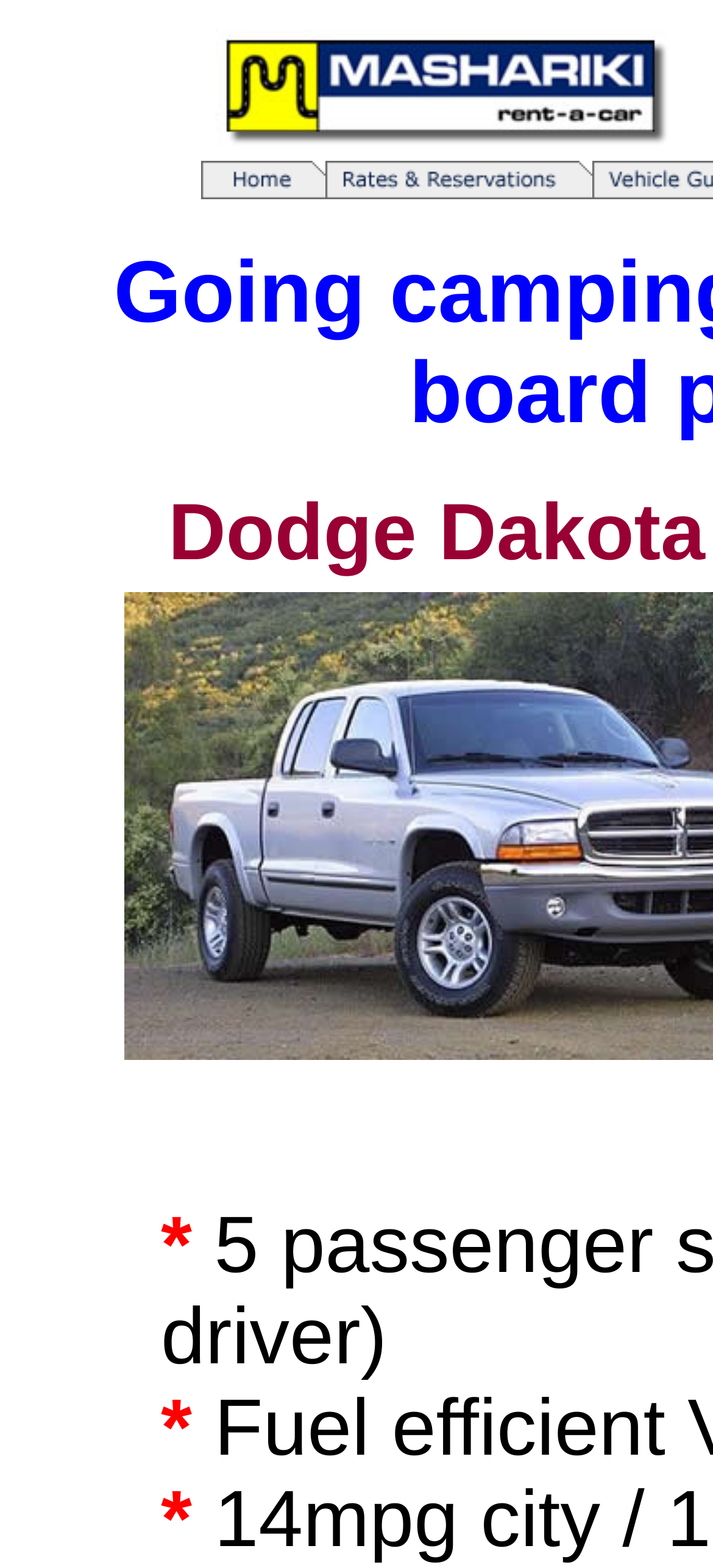Use a single word or phrase to respond to the question:
What symbol is displayed on the webpage?

*